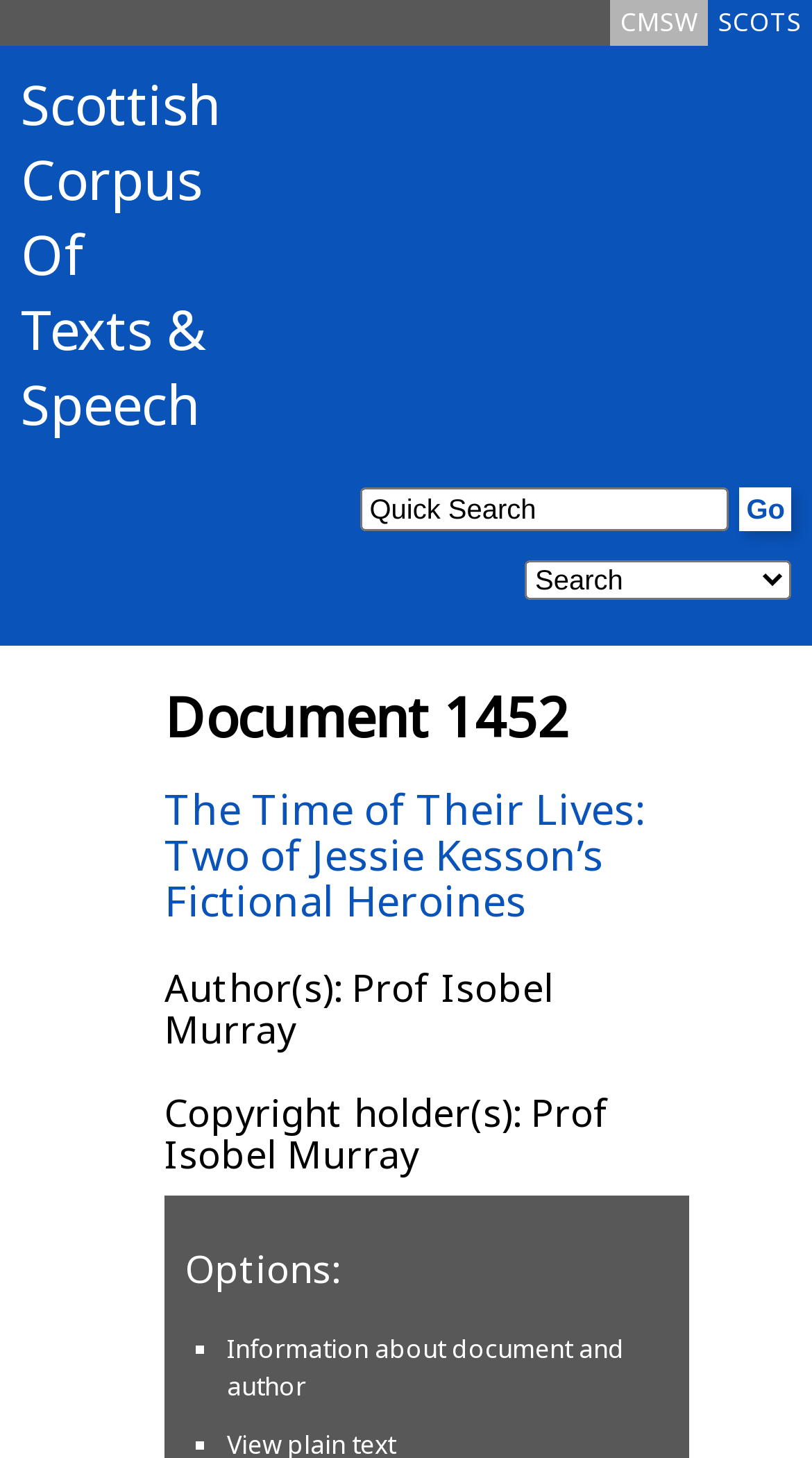Describe the entire webpage, focusing on both content and design.

The webpage appears to be a document page from the Scottish Corpus Of Texts & Speech (SCOTS) website. At the top, there are two links, "SCOTS" and "CMSW", positioned side by side, taking up almost the entire width of the page. Below these links, there is a heading that reads "Scottish Corpus Of Texts & Speech", which is a clickable link.

On the left side of the page, there is a search box with a label "Quick Search" and a "Go" button next to it. Below the search box, there is a combobox that allows users to select an option.

The main content of the page is divided into sections, each with a heading. The first heading reads "Document 1452", followed by "The Time of Their Lives: Two of Jessie Kesson’s Fictional Heroines", which is the title of the document. The next heading is "Author(s): Prof Isobel Murray", followed by "Copyright holder(s): Prof Isobel Murray". 

Further down the page, there is a section with the heading "Options:", which contains a list with a single item, "Information about document and author", marked with a bullet point (■). This item is a clickable link.